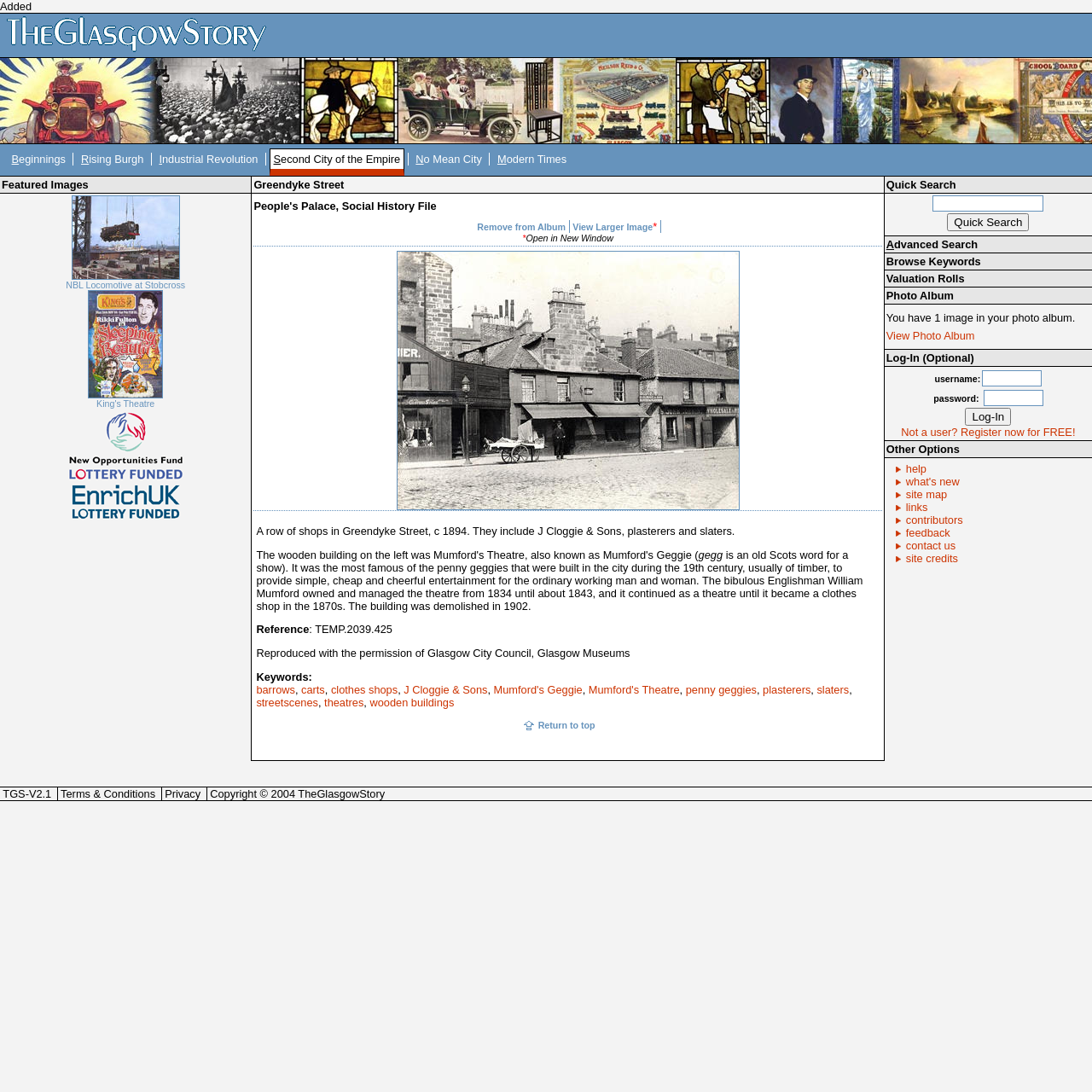Locate the bounding box coordinates for the element described below: "King's Theatre". The coordinates must be four float values between 0 and 1, formatted as [left, top, right, bottom].

[0.081, 0.357, 0.149, 0.374]